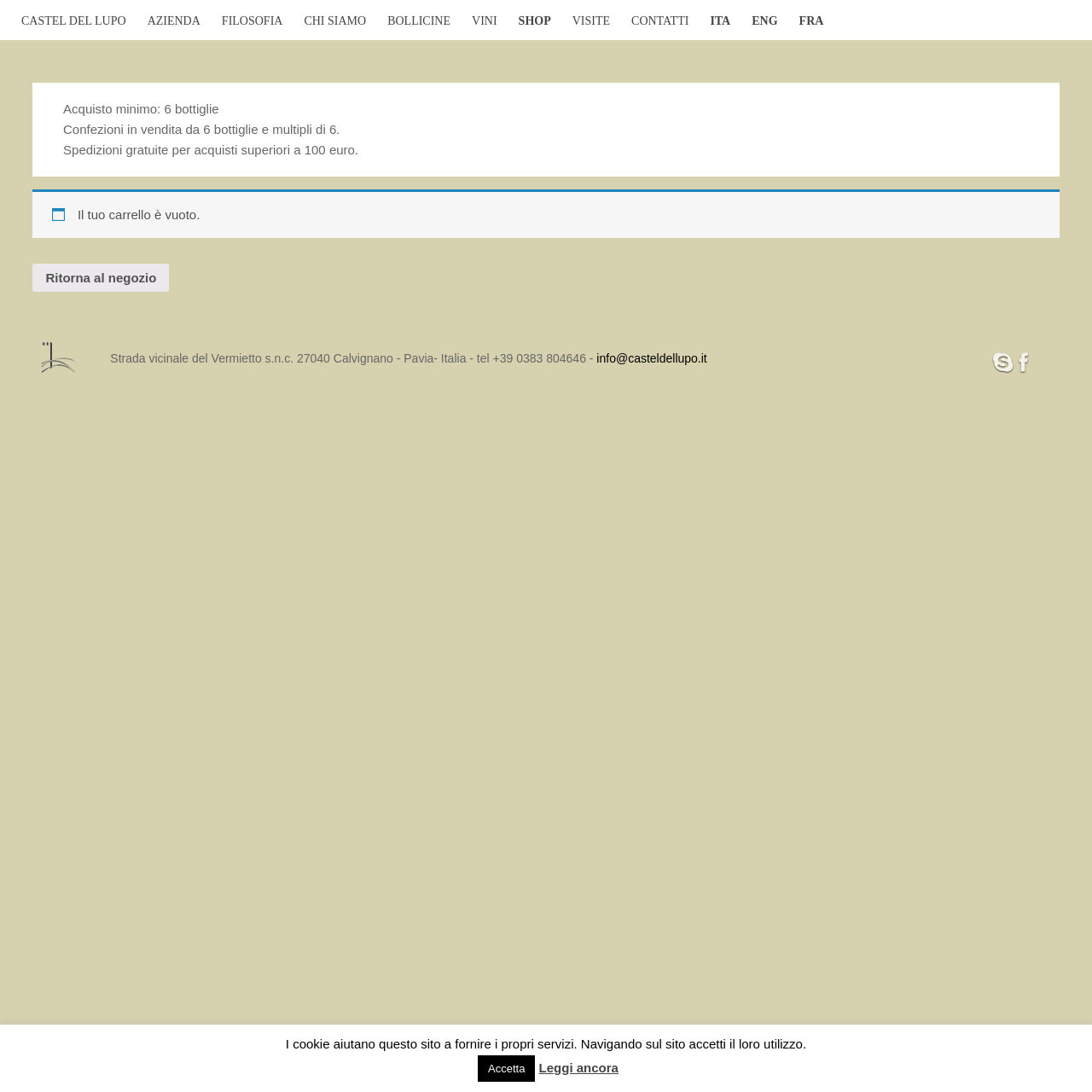Identify the bounding box coordinates of the part that should be clicked to carry out this instruction: "Visit the contacts page".

[0.578, 0.001, 0.631, 0.037]